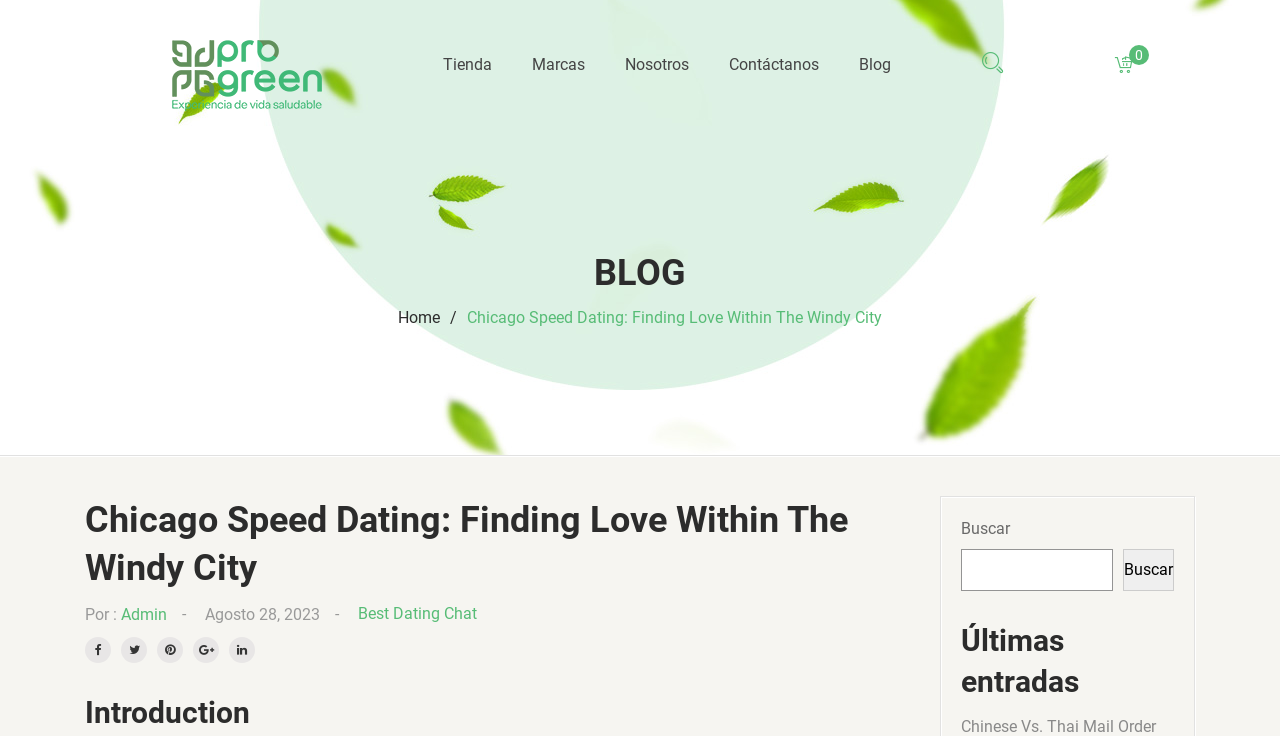Examine the image carefully and respond to the question with a detailed answer: 
What is the name of the blog?

I determined the answer by looking at the heading element with the text 'BLOG' and the adjacent link element with the text 'Home', which suggests that the blog's name is 'Chicago Speed Dating'.